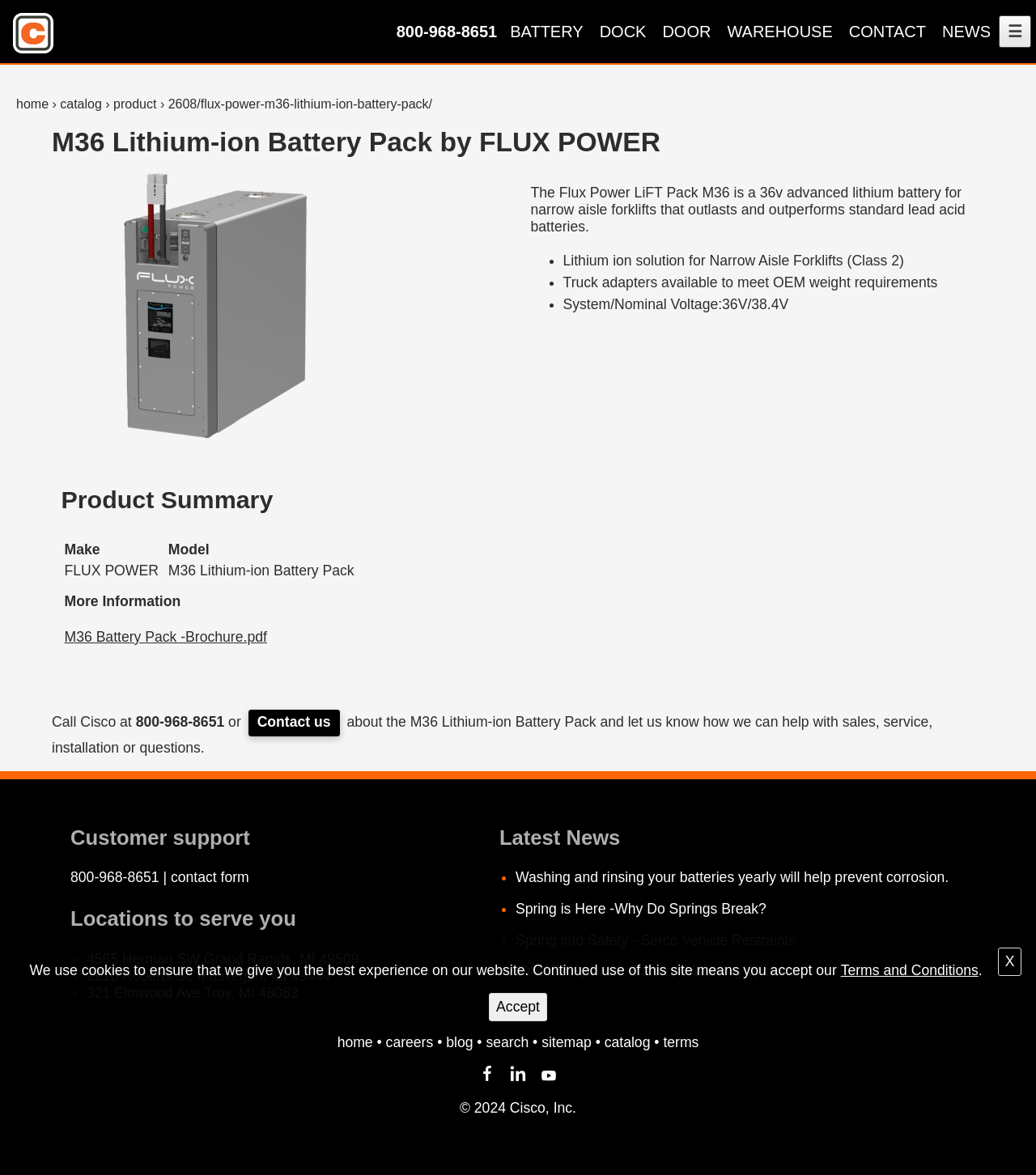Can you find the bounding box coordinates for the element that needs to be clicked to execute this instruction: "Click the 'Cisco Power Access Productivity' link"? The coordinates should be given as four float numbers between 0 and 1, i.e., [left, top, right, bottom].

[0.005, 0.008, 0.059, 0.051]